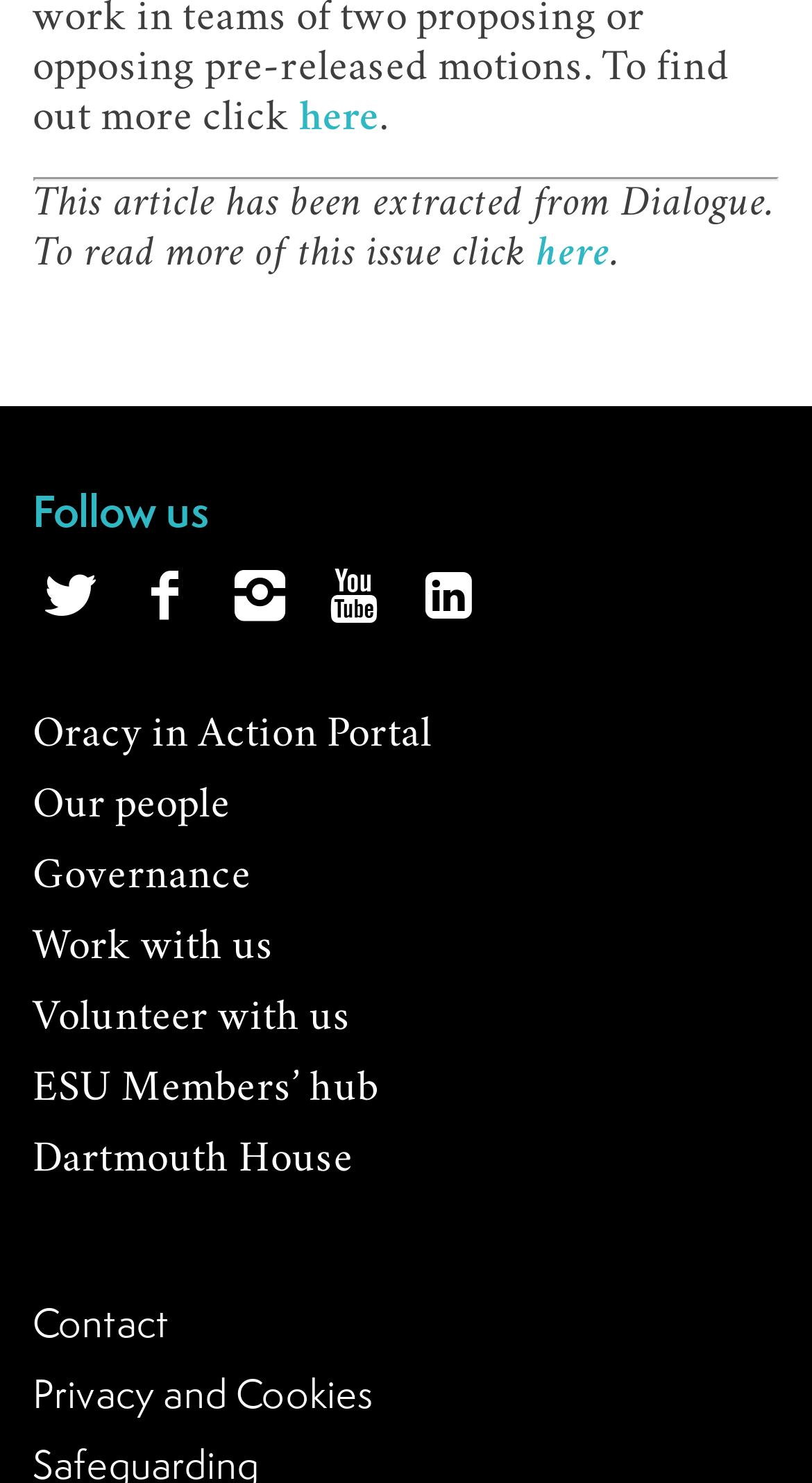Indicate the bounding box coordinates of the clickable region to achieve the following instruction: "Contact us."

[0.04, 0.882, 0.209, 0.908]